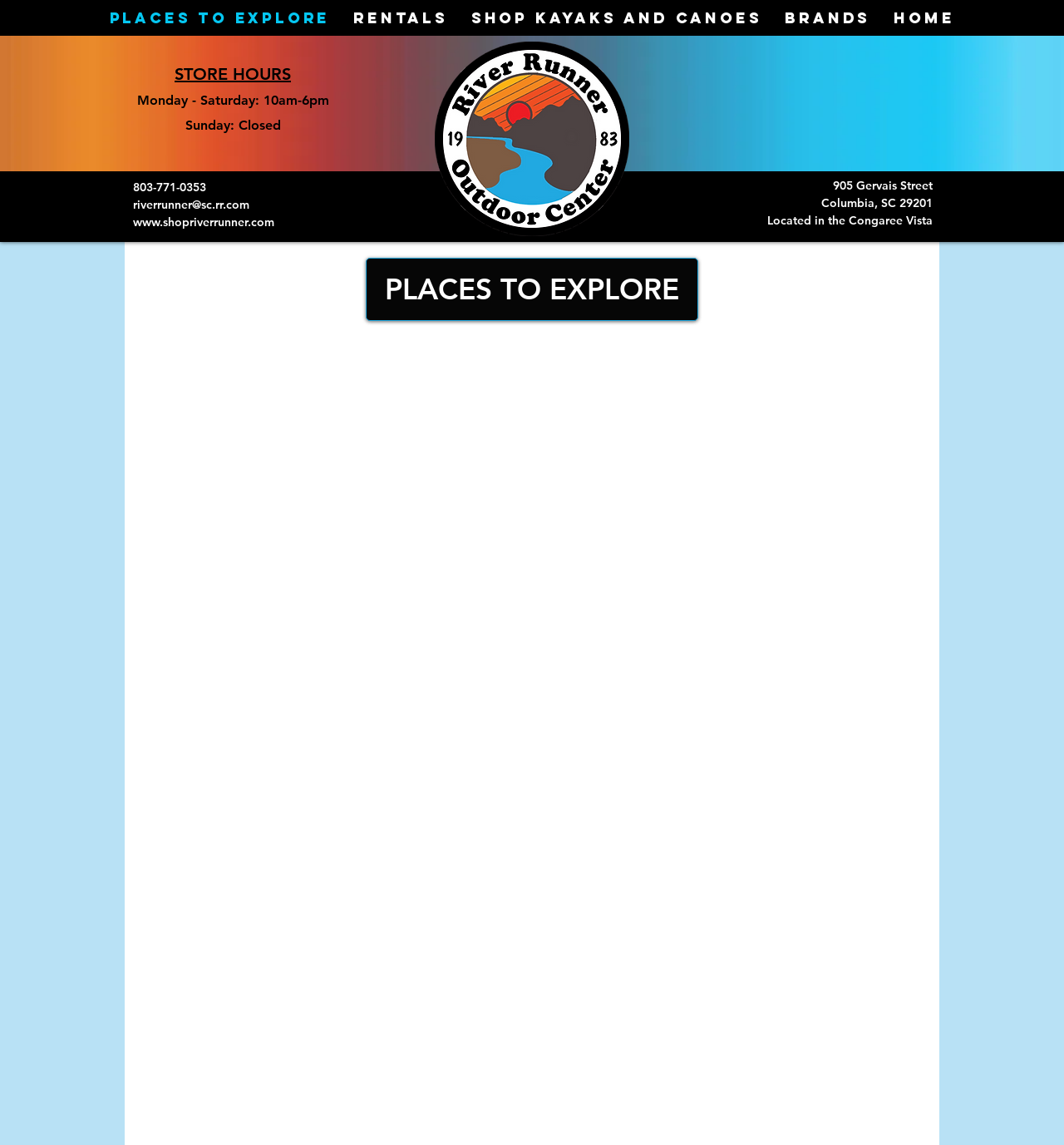Refer to the image and provide an in-depth answer to the question: 
What is located in the Congaree Vista?

I found this information by looking at the link element with the text 'Located in the Congaree Vista' which is located at the top of the webpage, below the navigation menu. This text is describing the location of River Runner Outdoor Center.